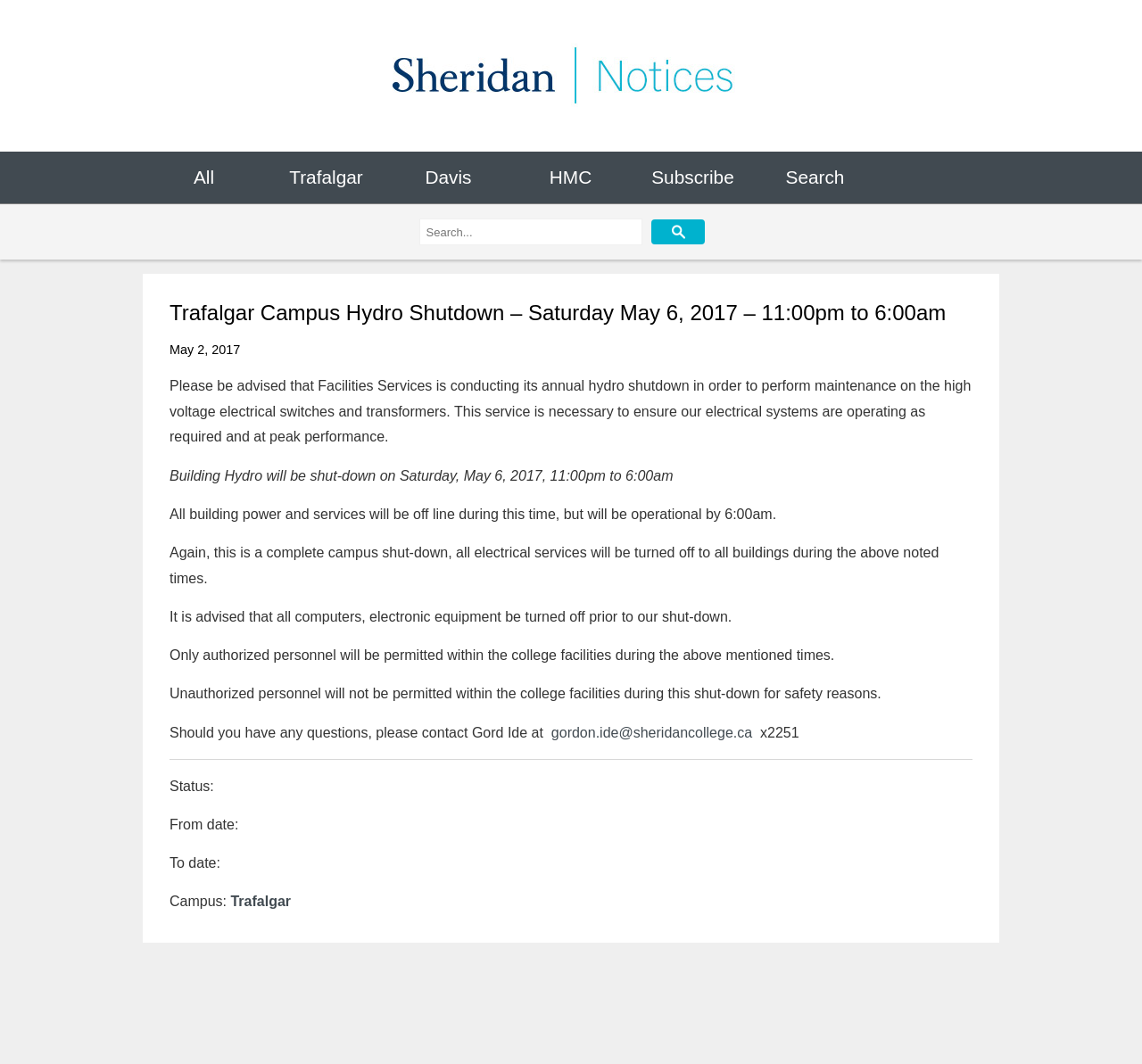Locate the bounding box coordinates of the element you need to click to accomplish the task described by this instruction: "View all notices".

[0.153, 0.154, 0.204, 0.18]